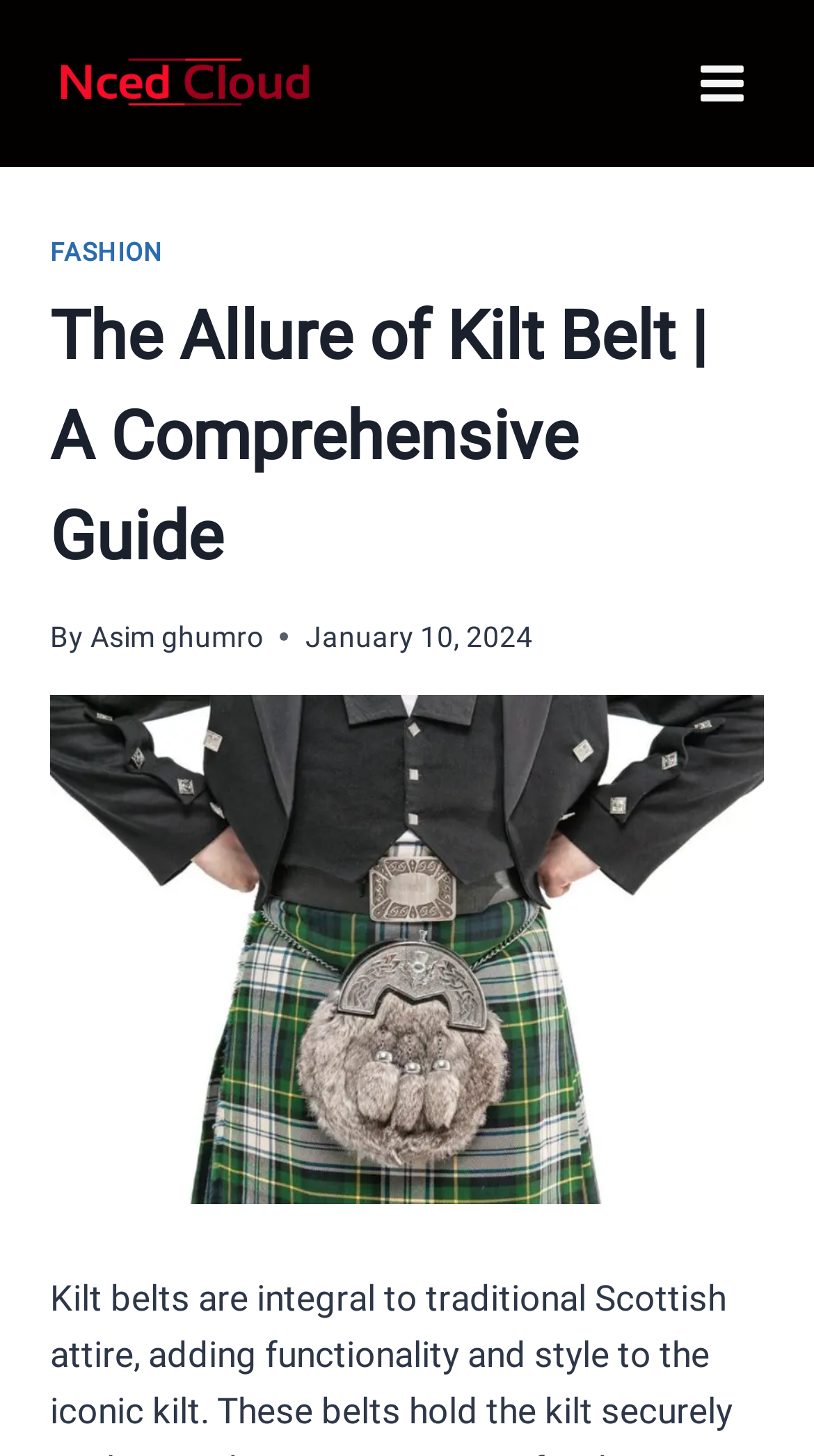When was the article published?
Provide a thorough and detailed answer to the question.

I found the publication date by looking at the time element, which contains the text 'January 10, 2024'.